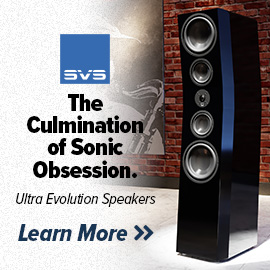What is the tagline of the advertisement?
From the image, provide a succinct answer in one word or a short phrase.

The Culmination of Sonic Obsession